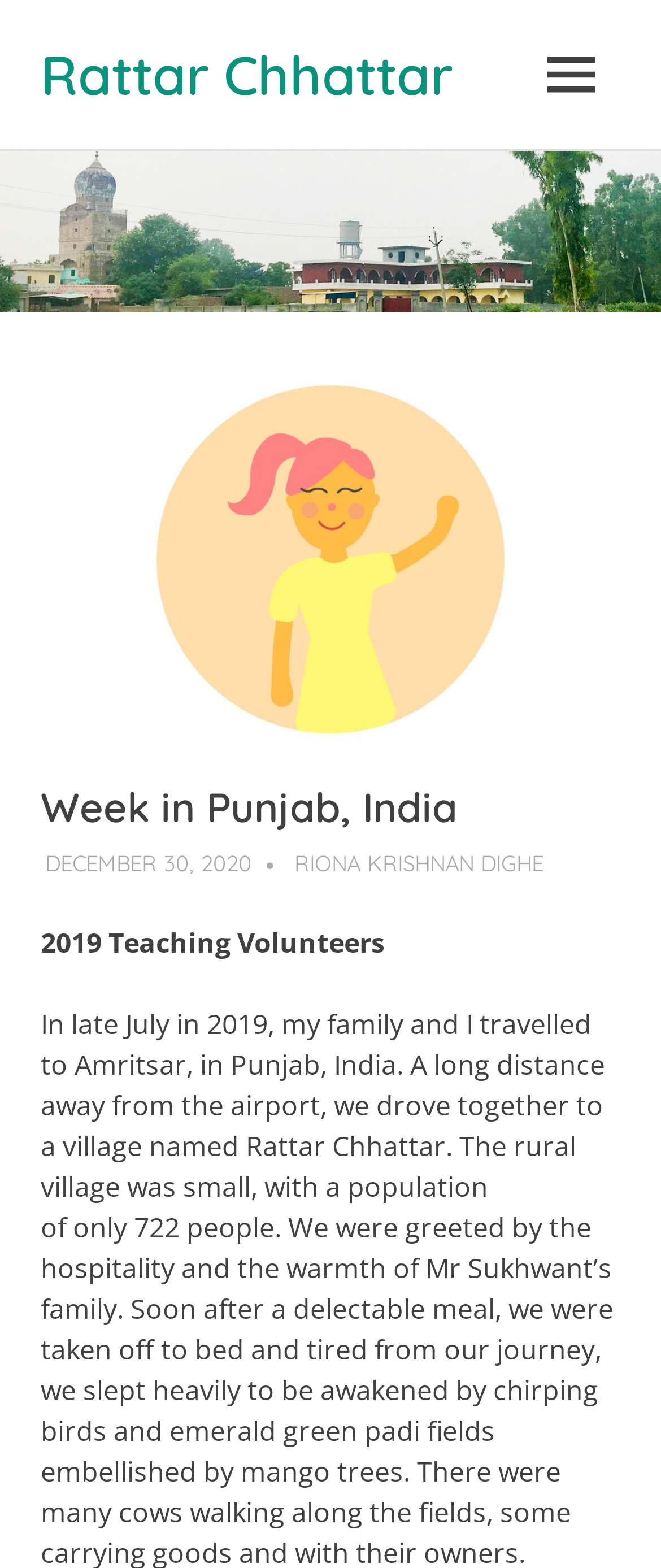Identify and extract the main heading from the webpage.

Week in Punjab, India